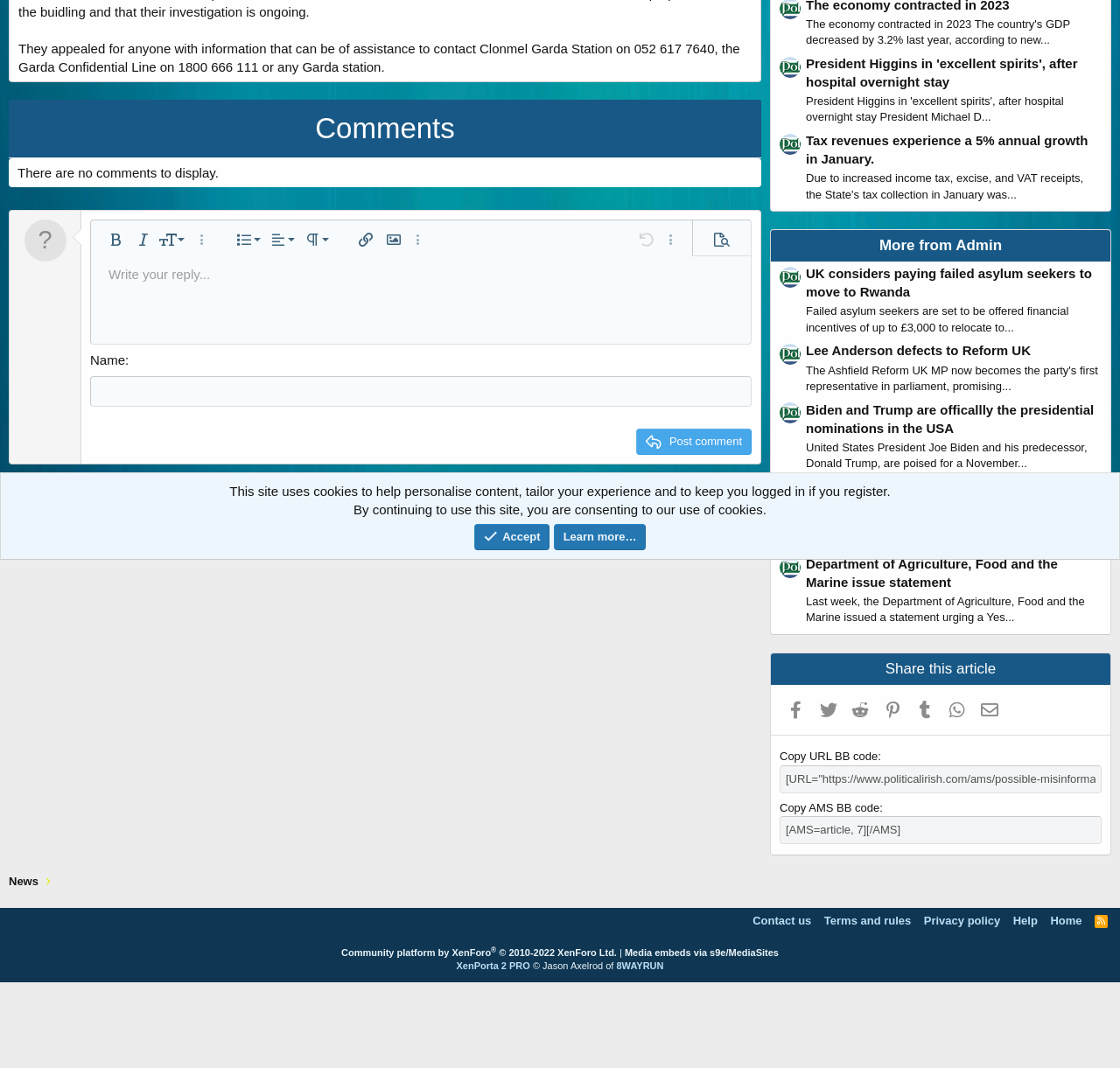Find the bounding box coordinates for the UI element that matches this description: "Quote".

[0.136, 0.242, 0.159, 0.268]